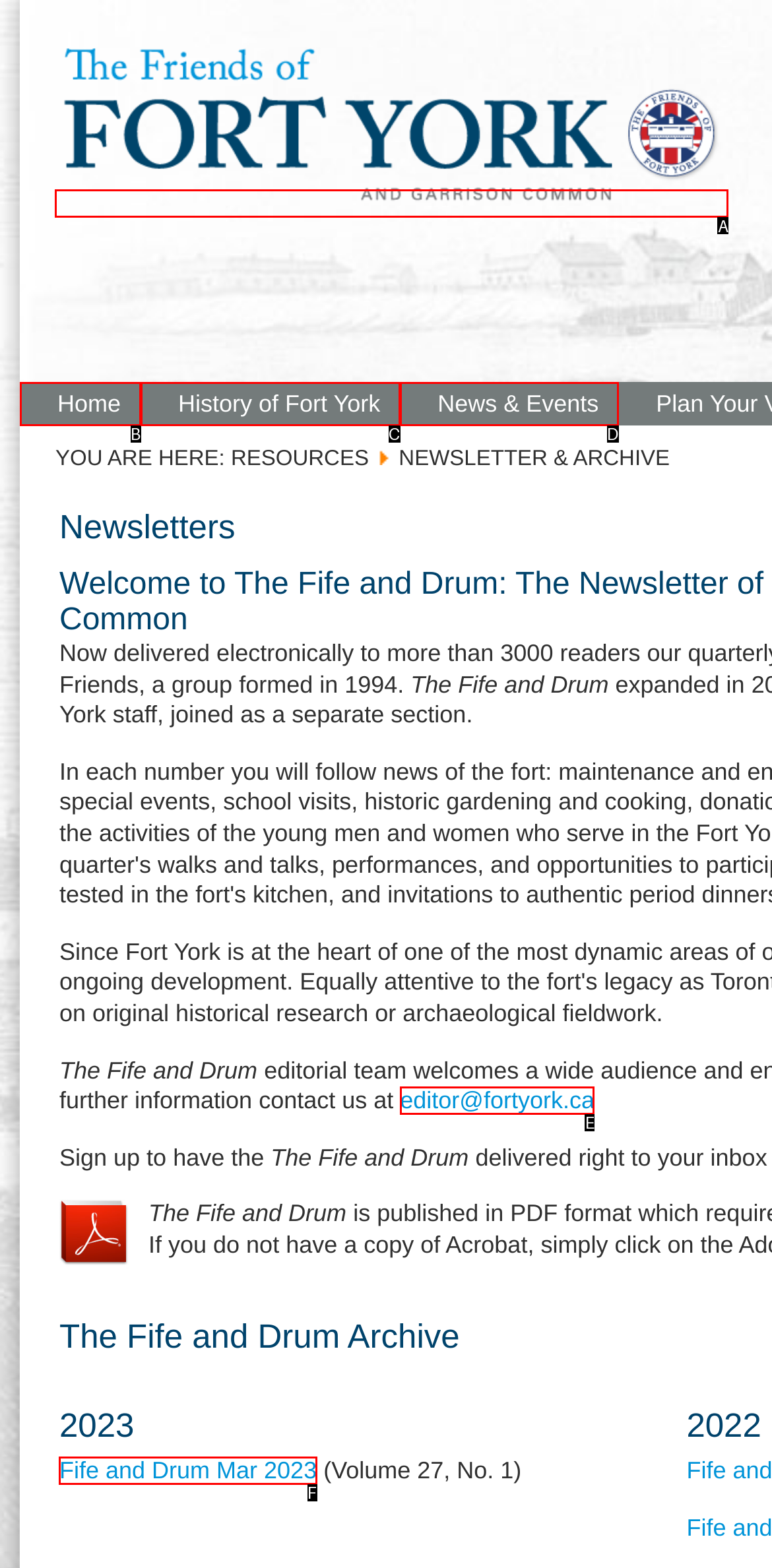Point out the option that best suits the description: name="email" placeholder="E-Mail"
Indicate your answer with the letter of the selected choice.

None